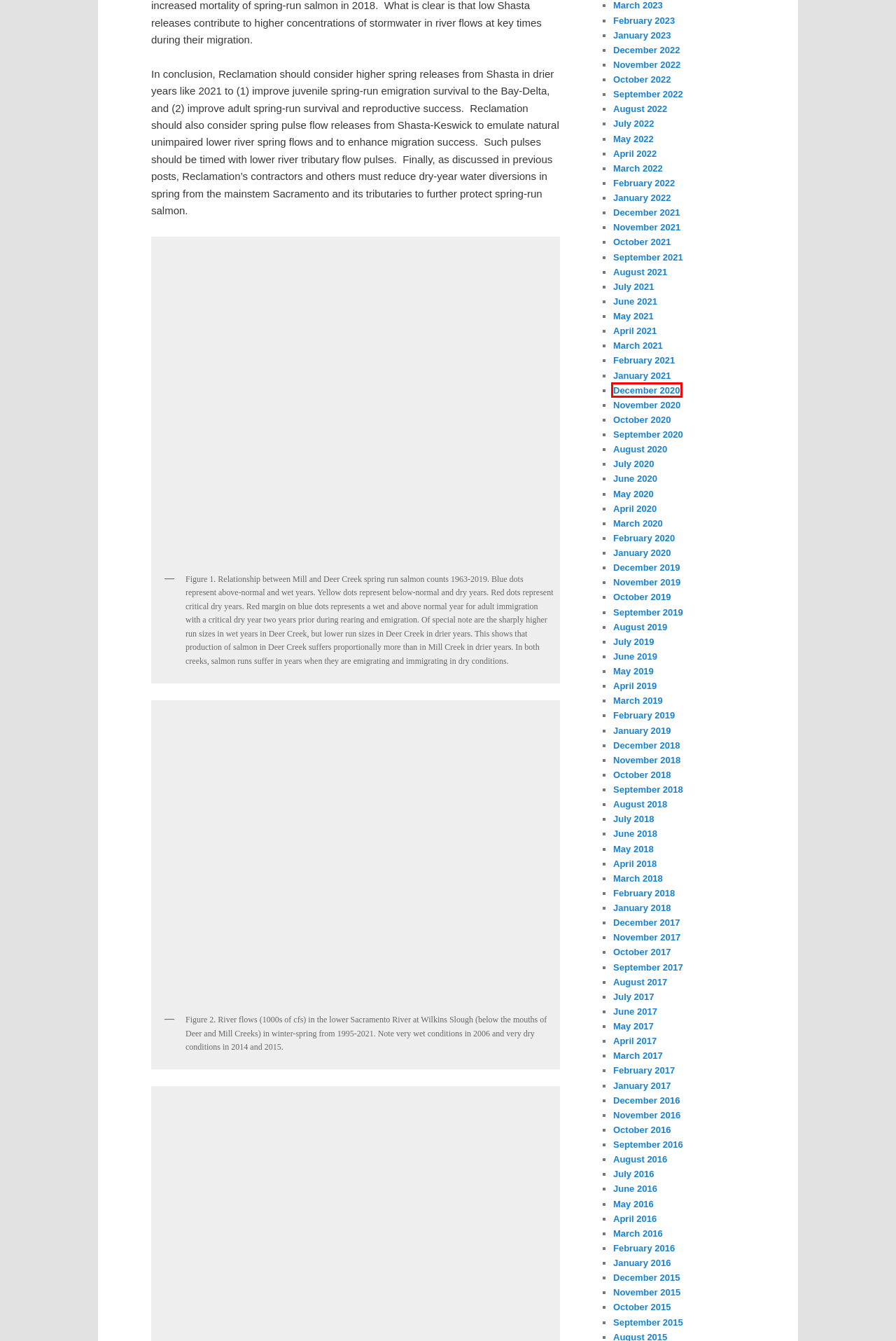You are provided with a screenshot of a webpage containing a red rectangle bounding box. Identify the webpage description that best matches the new webpage after the element in the bounding box is clicked. Here are the potential descriptions:
A. November | 2022 | California Fisheries Blog
B. March | 2020 | California Fisheries Blog
C. August | 2017 | California Fisheries Blog
D. December | 2018 | California Fisheries Blog
E. March | 2019 | California Fisheries Blog
F. December | 2020 | California Fisheries Blog
G. January | 2022 | California Fisheries Blog
H. May | 2016 | California Fisheries Blog

F